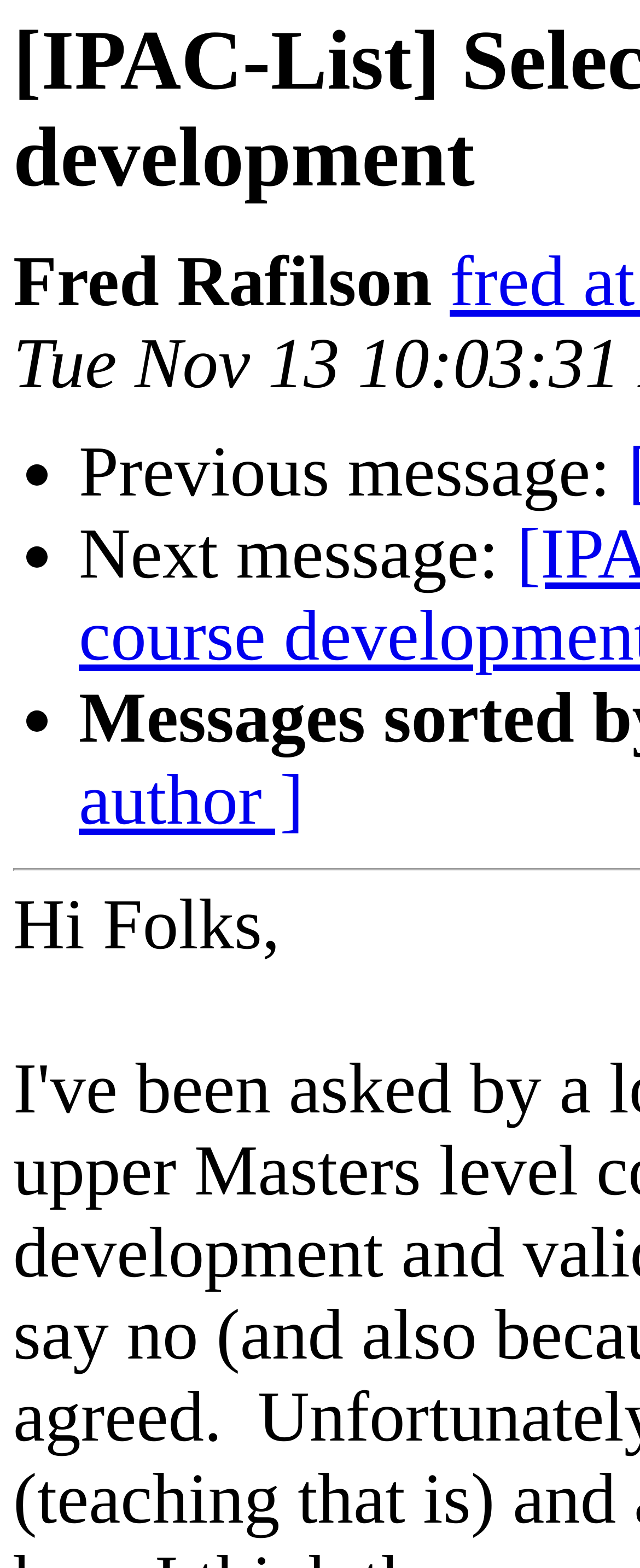What is the name of the person mentioned?
Look at the image and construct a detailed response to the question.

I found the name 'Fred Rafilson' in the static text element with bounding box coordinates [0.021, 0.155, 0.675, 0.206], which suggests that it is the name of a person mentioned on the webpage.